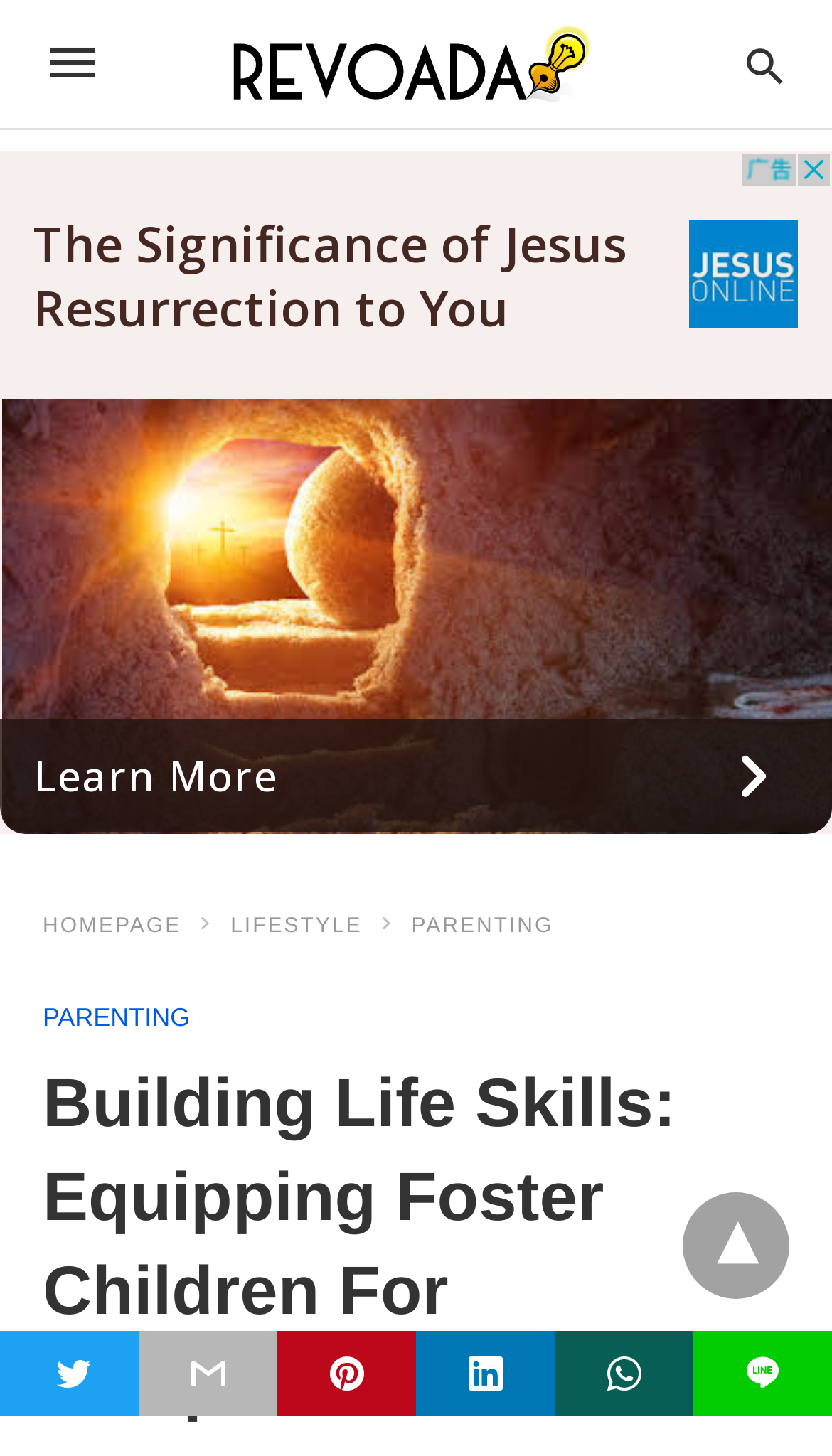What is the purpose of the search bar?
Carefully analyze the image and provide a thorough answer to the question.

I found a search bar with a label 'Type your query' and a bounding box coordinate that indicates its position. The purpose of this search bar is to allow users to type a query and search for something on the website.